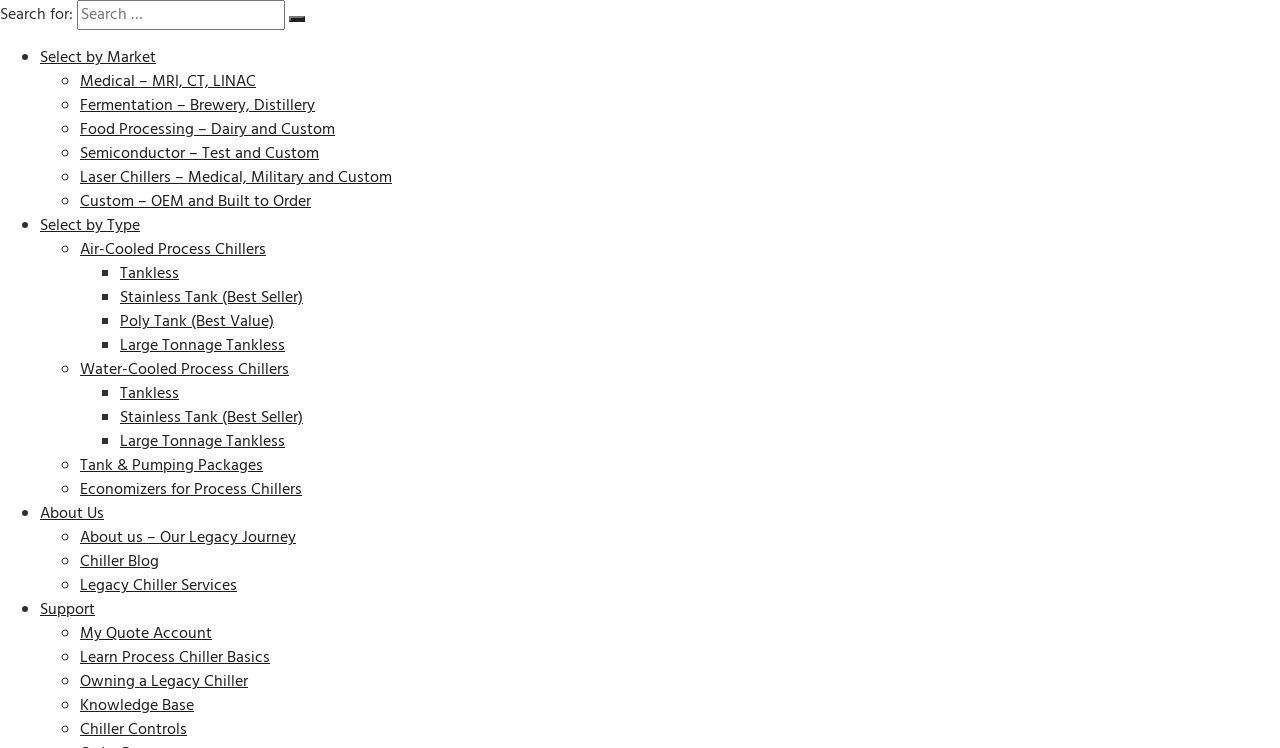Kindly determine the bounding box coordinates of the area that needs to be clicked to fulfill this instruction: "View details of Beambles Mathematics Concepts And Skills Pre Kindergarten Book 1 Singapore Math International".

None